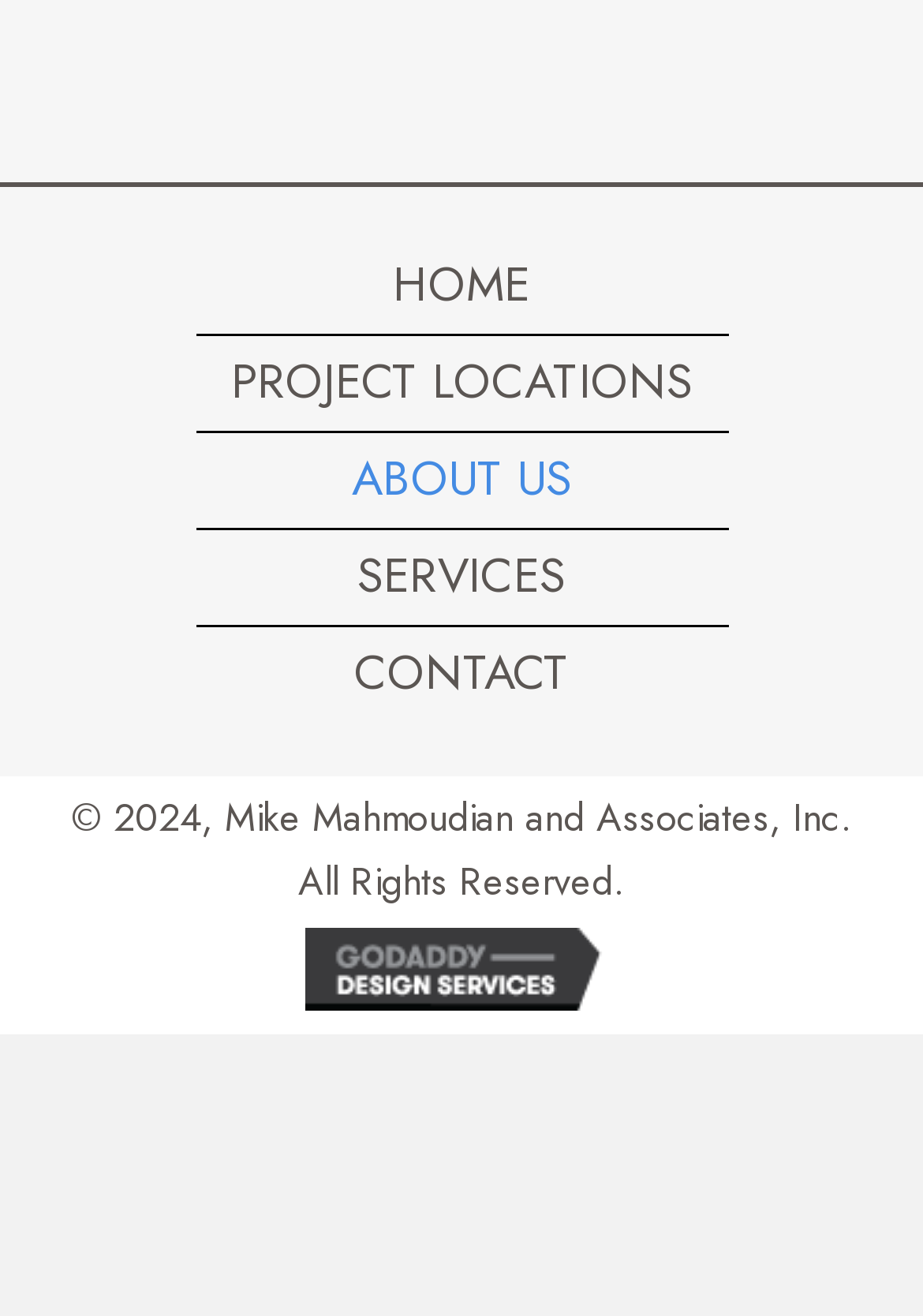Examine the image and give a thorough answer to the following question:
How many elements are there in the navigation menu?

I counted the number of elements under the 'Menu' navigation element, which includes the 5 links ('HOME', 'PROJECT LOCATIONS', 'ABOUT US', 'SERVICES', and 'CONTACT') and the 'Menu' element itself. There are 6 elements in total.